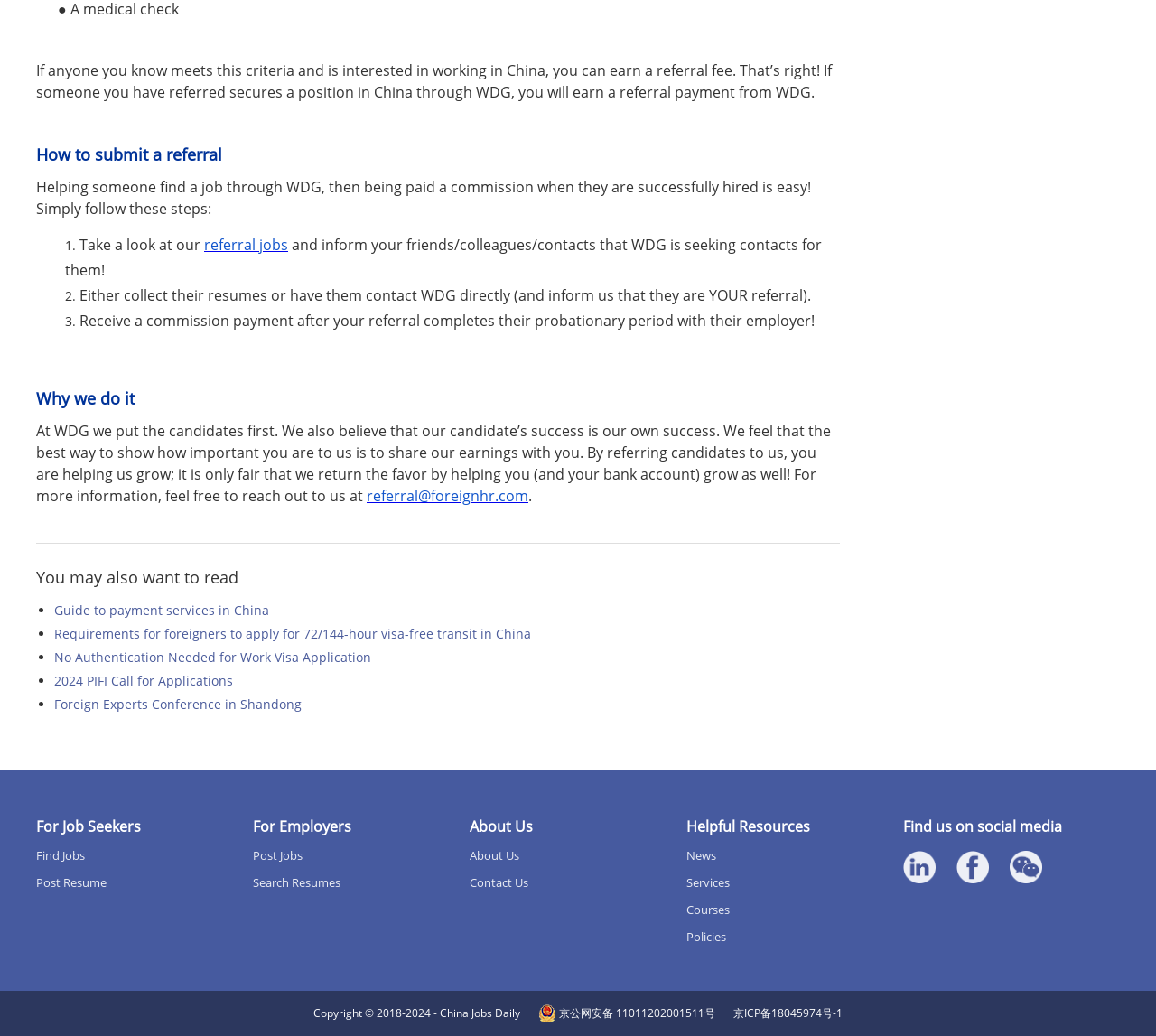Locate the bounding box coordinates of the item that should be clicked to fulfill the instruction: "read guide to payment services in China".

[0.047, 0.58, 0.233, 0.597]